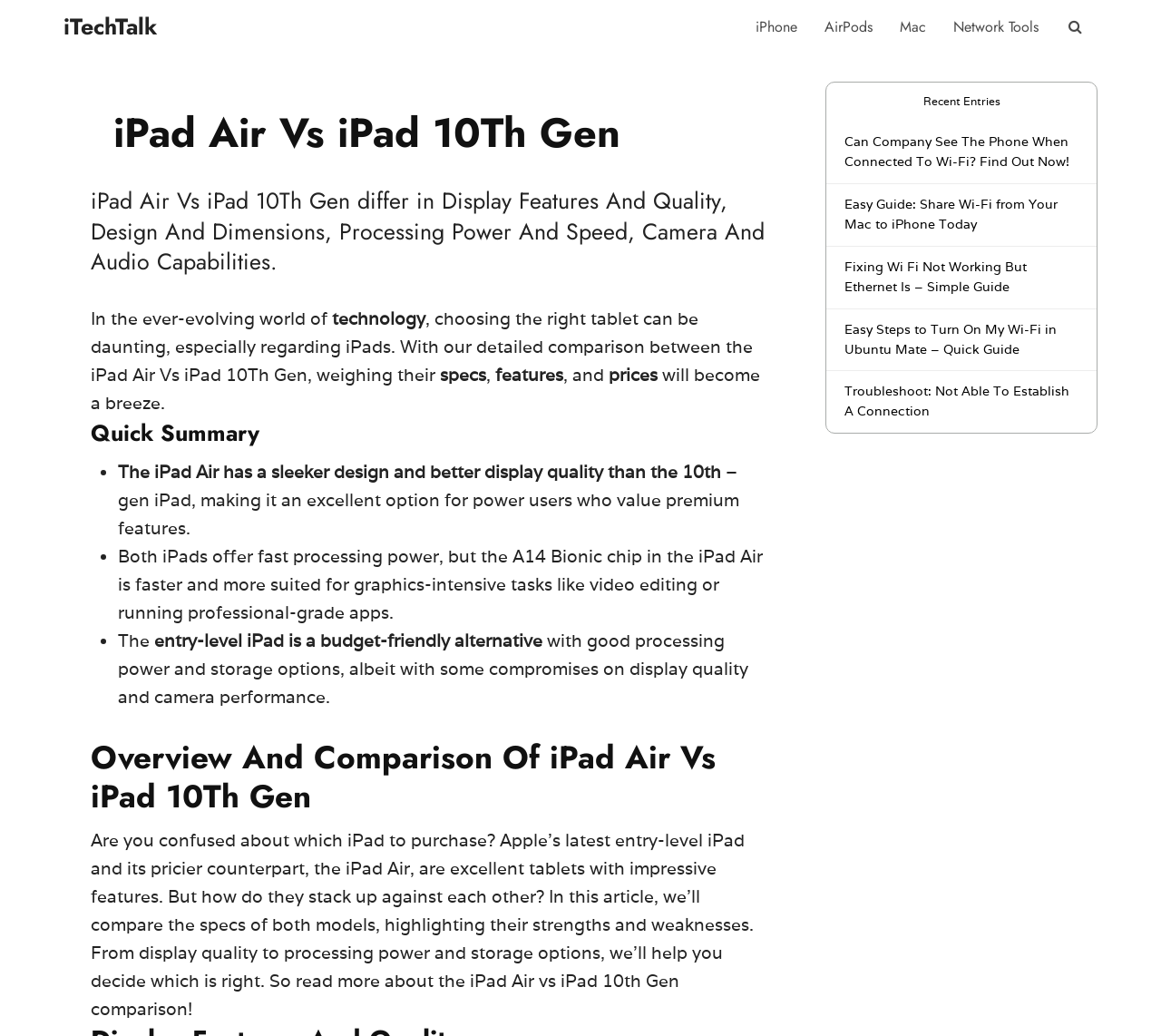Show me the bounding box coordinates of the clickable region to achieve the task as per the instruction: "Visit the link about Can Company See The Phone When Connected To Wi-Fi?".

[0.727, 0.128, 0.921, 0.163]